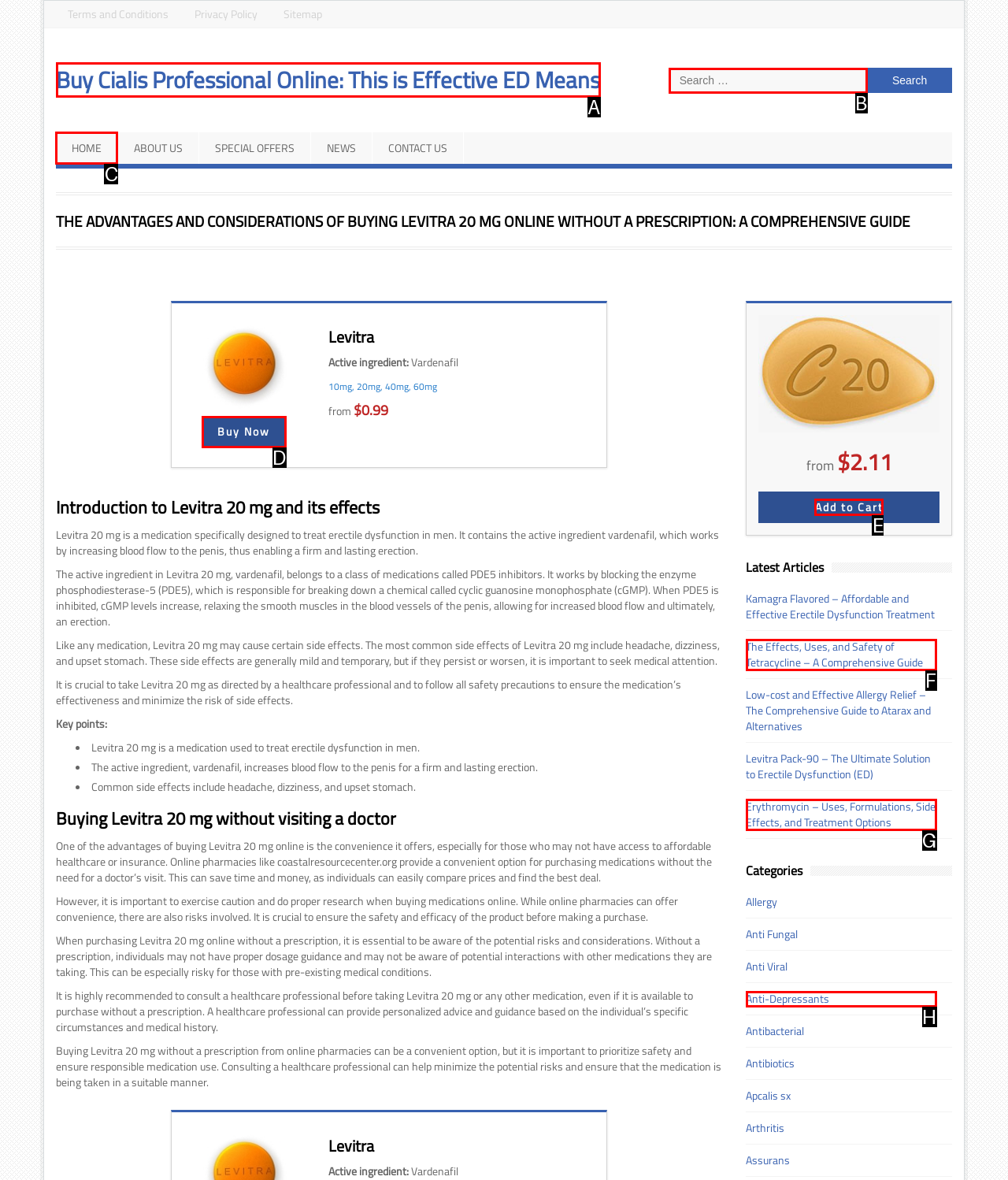Find the appropriate UI element to complete the task: Go to the 'HOME' page. Indicate your choice by providing the letter of the element.

C